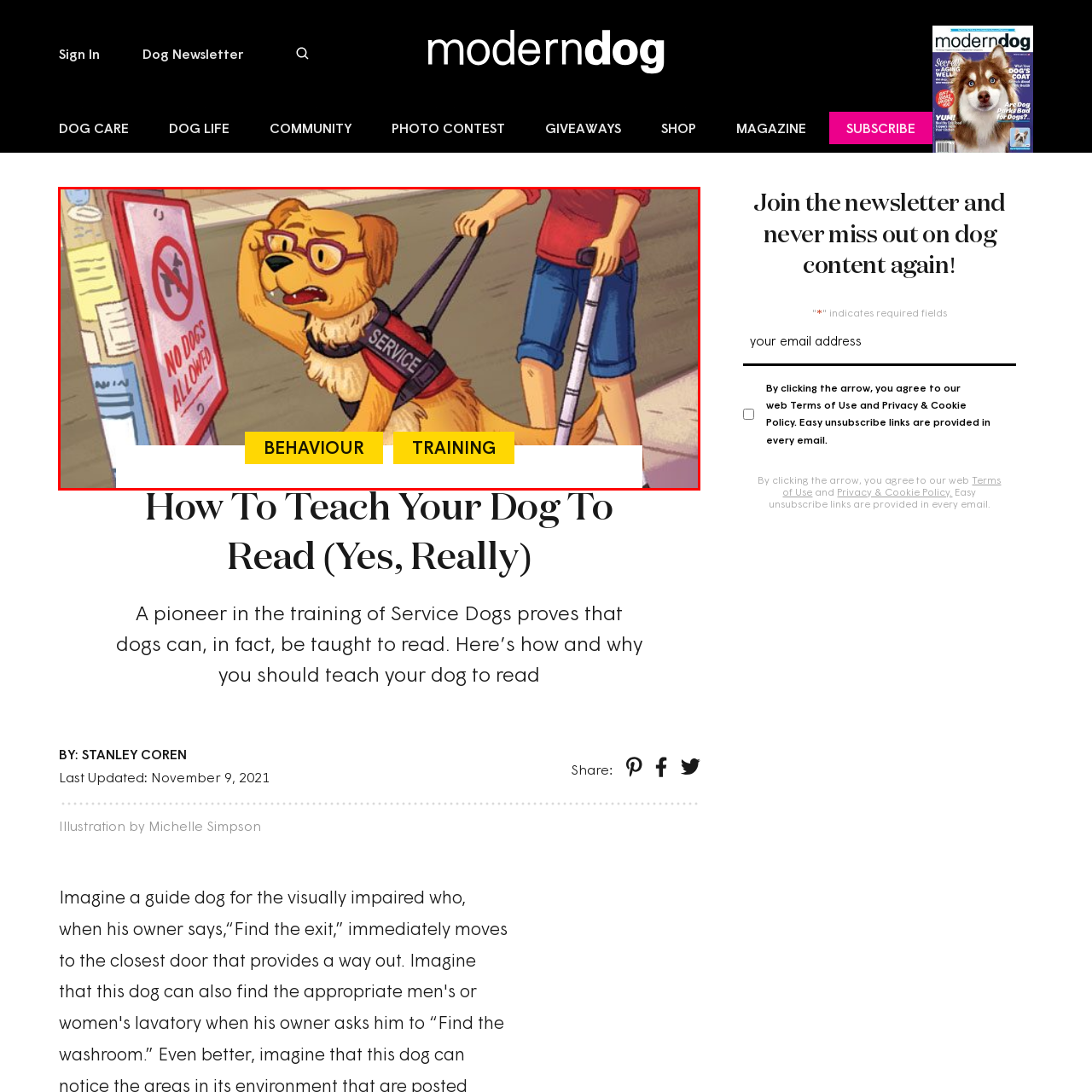View the image highlighted in red and provide one word or phrase: What is the person holding?

A cane